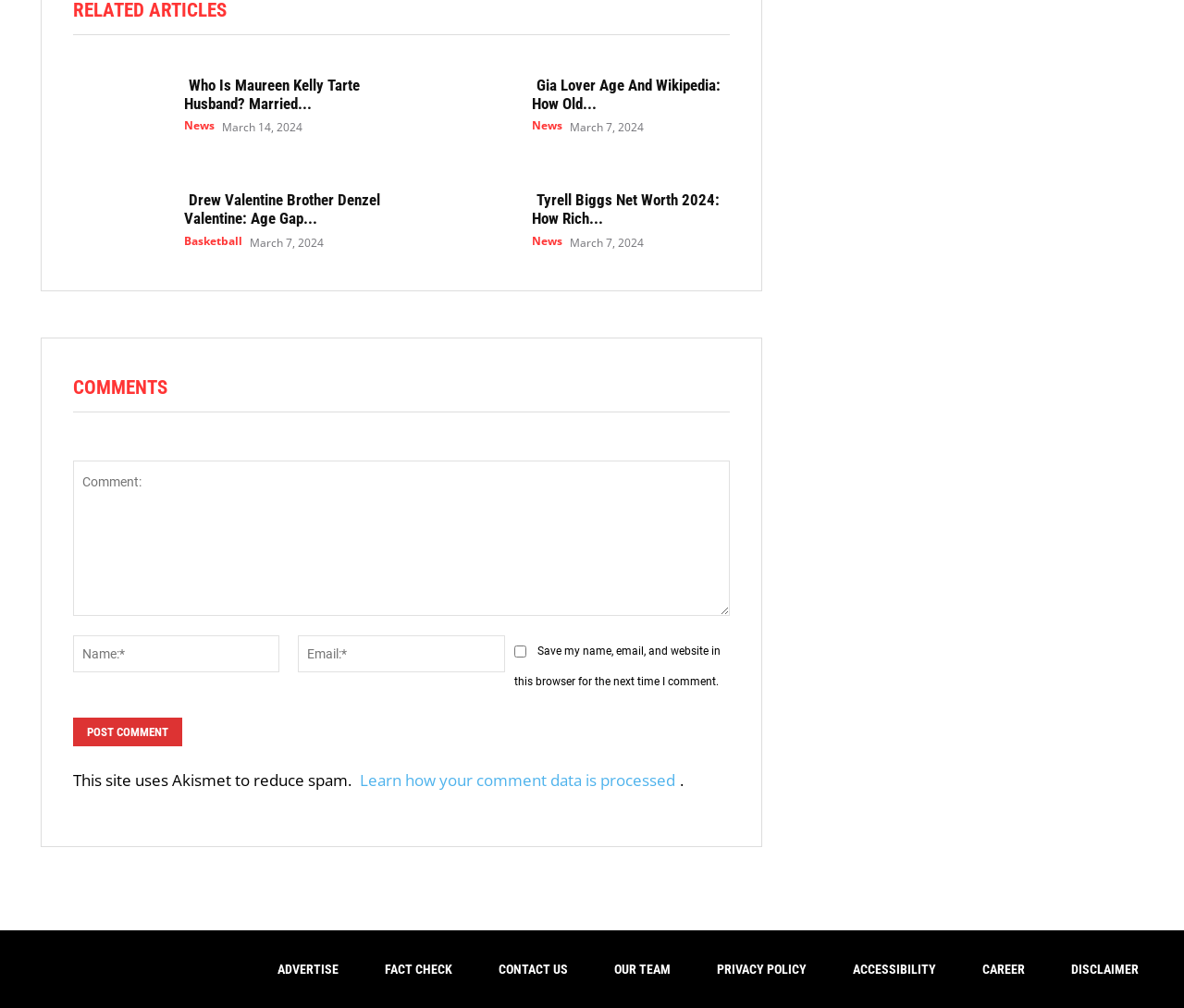Identify the bounding box coordinates of the specific part of the webpage to click to complete this instruction: "Learn how your comment data is processed".

[0.3, 0.761, 0.574, 0.786]